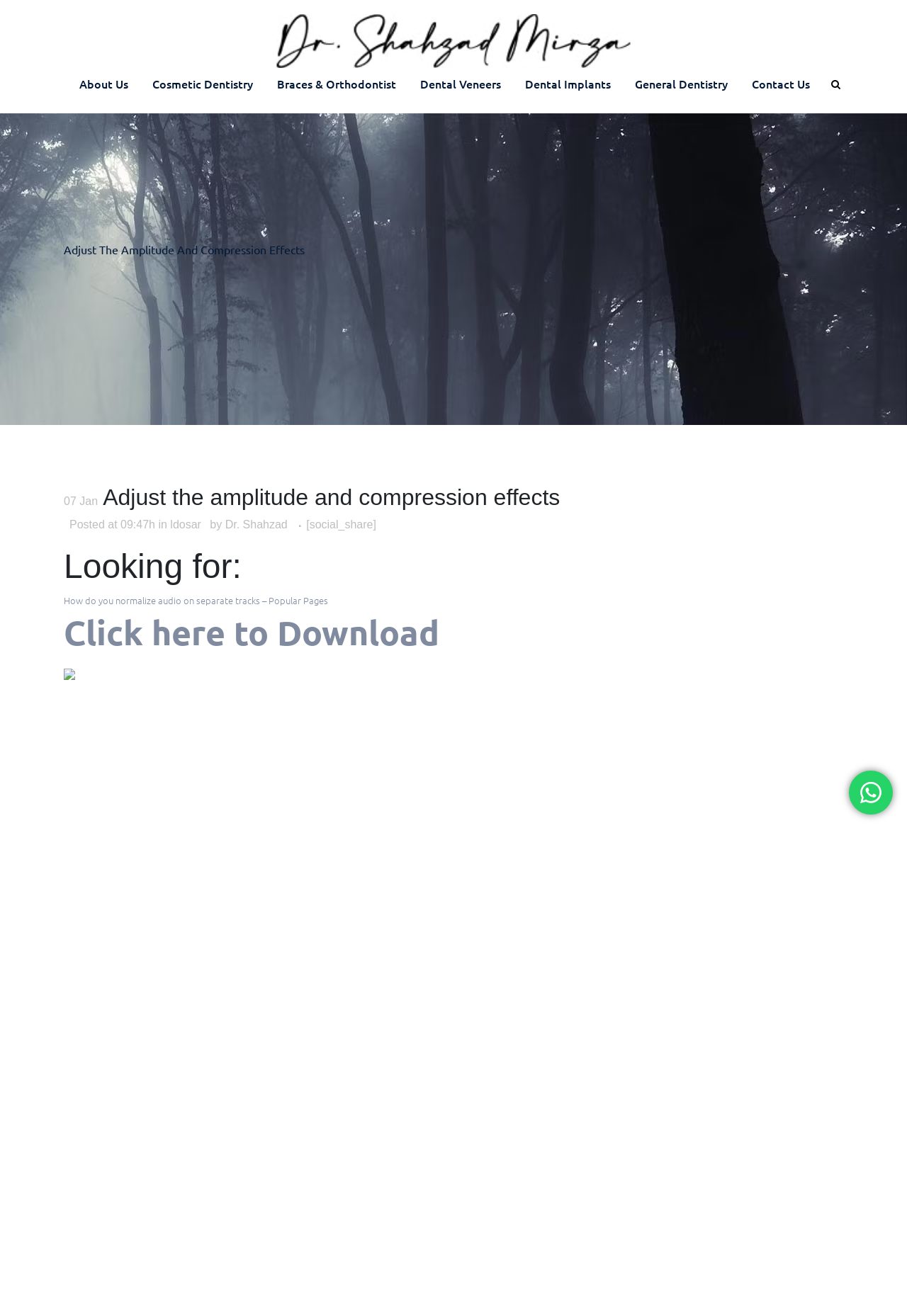Determine the bounding box coordinates of the clickable element to achieve the following action: 'WhatsApp us'. Provide the coordinates as four float values between 0 and 1, formatted as [left, top, right, bottom].

[0.936, 0.586, 0.984, 0.619]